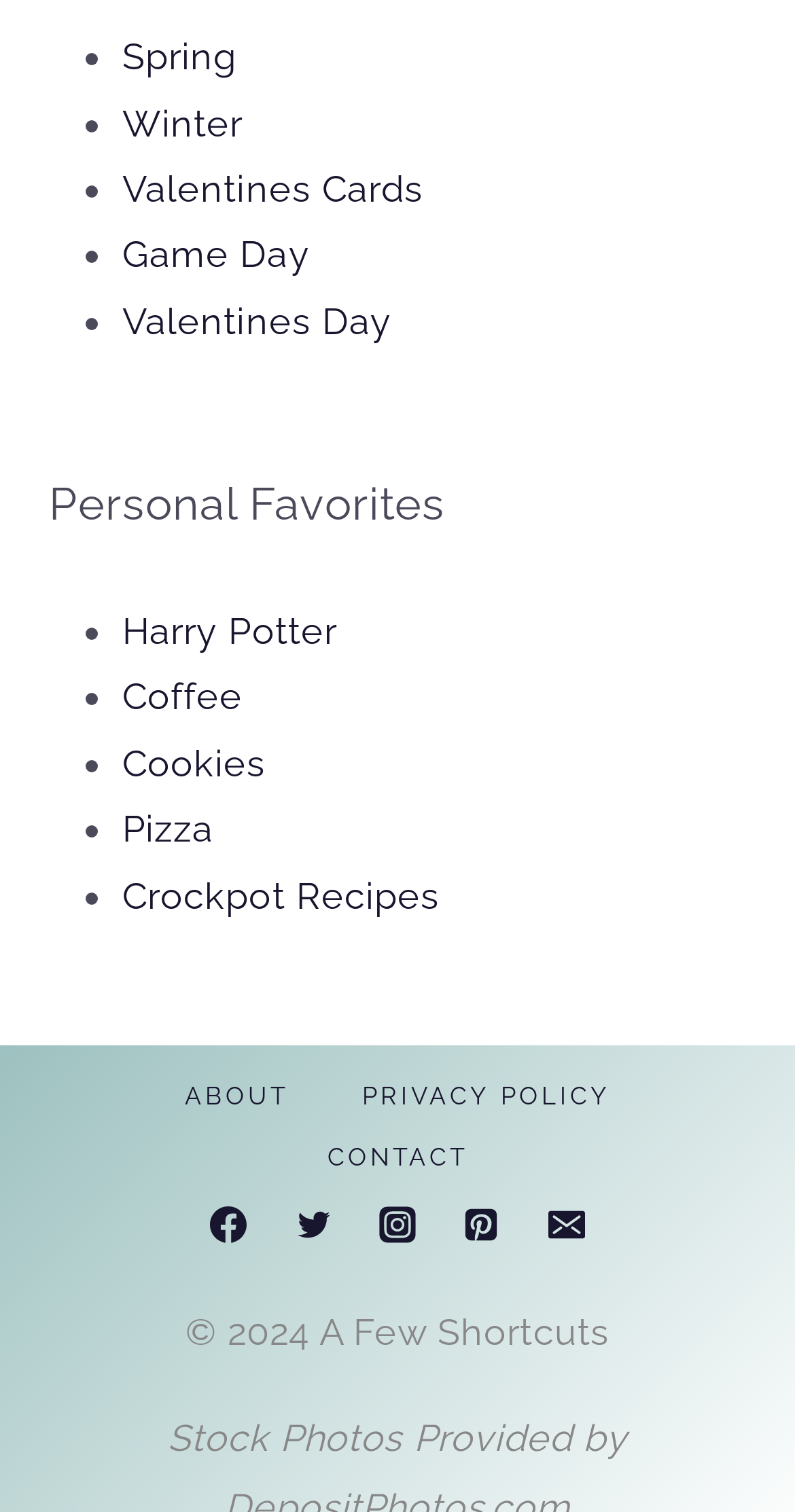Locate the bounding box coordinates of the element you need to click to accomplish the task described by this instruction: "Follow on Facebook".

[0.242, 0.786, 0.334, 0.834]